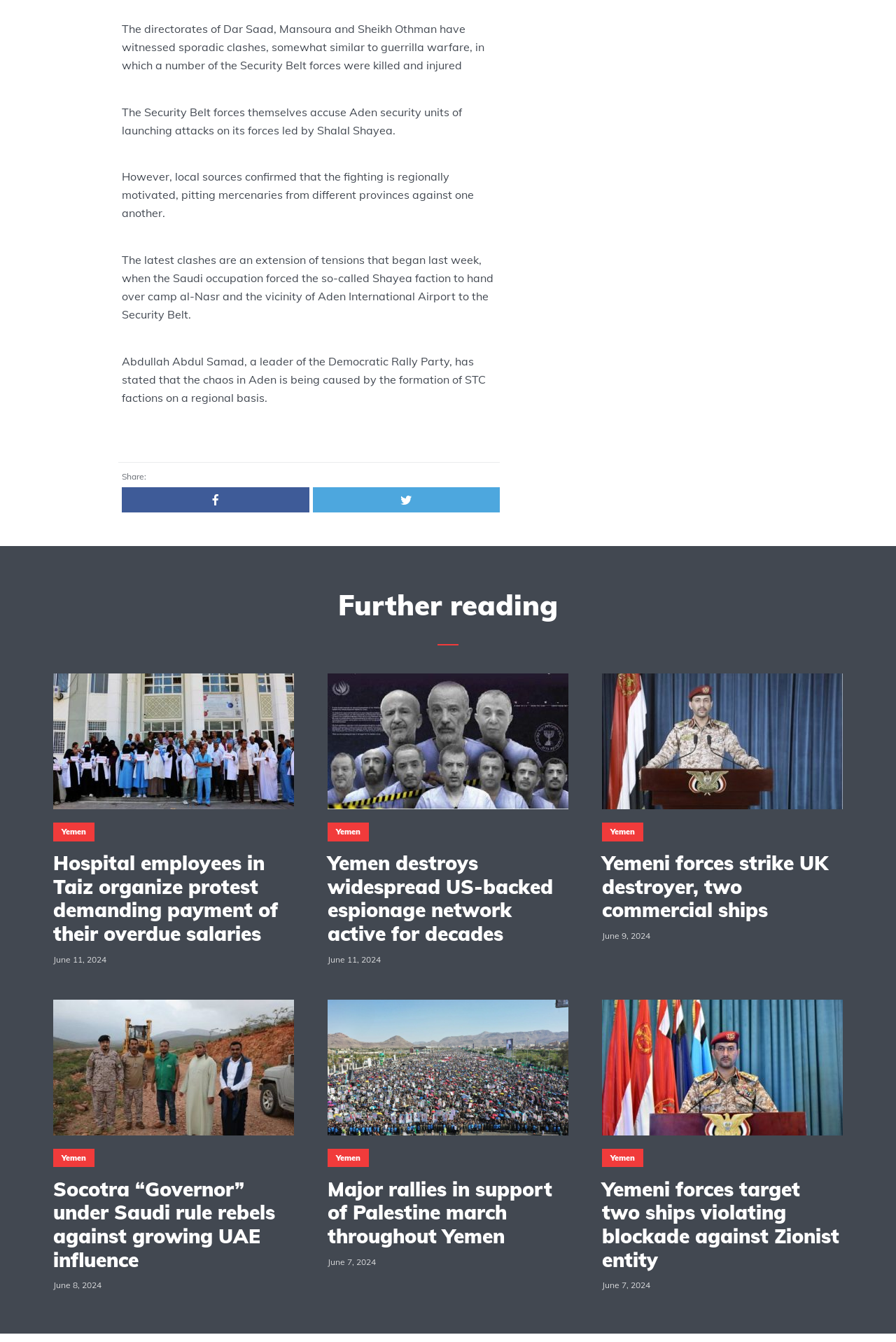Please answer the following question using a single word or phrase: What is the format of the articles on this webpage?

News articles